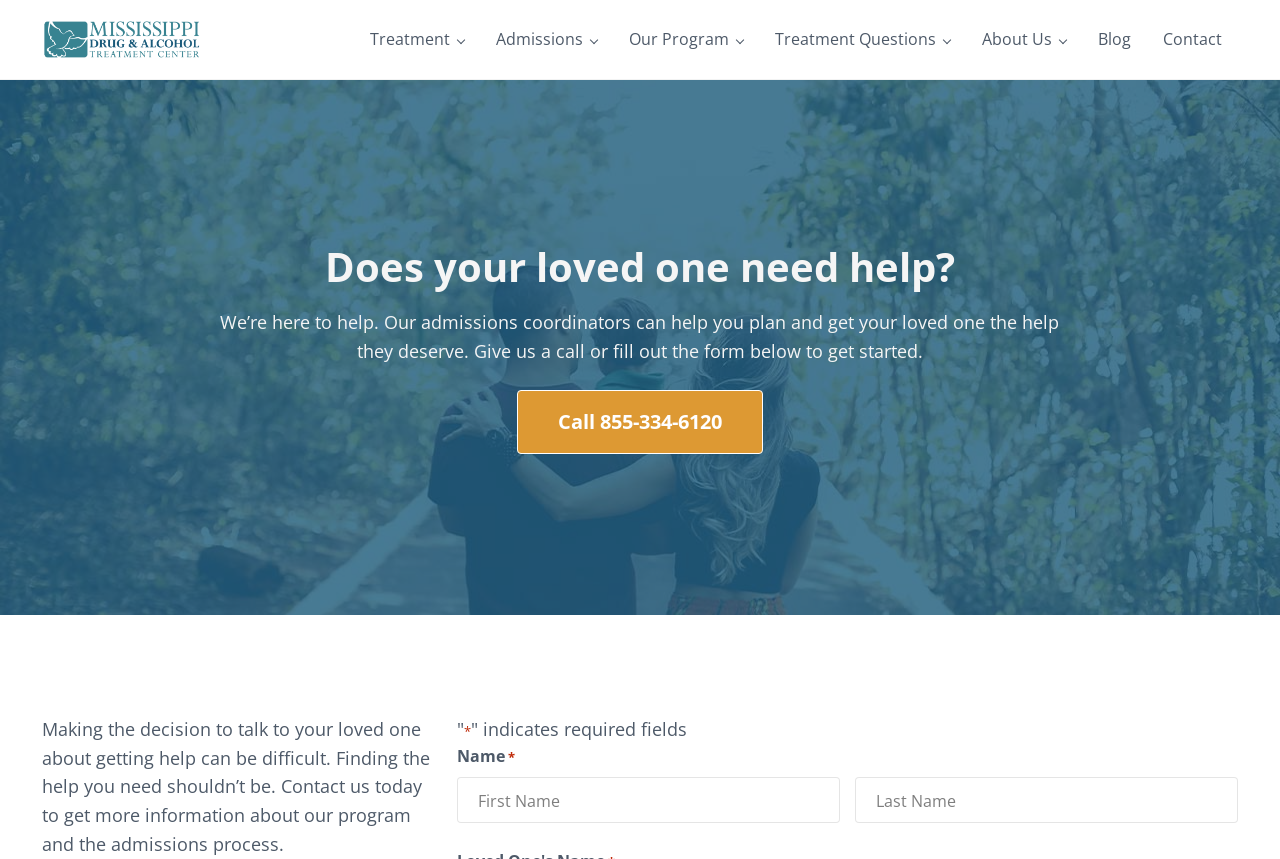Using the information in the image, could you please answer the following question in detail:
What is the topic of the webpage?

I found the answer by looking at the overall structure and content of the webpage, including the logo, navigation links, and static text, which all suggest that the webpage is about drug and alcohol rehab and treatment.